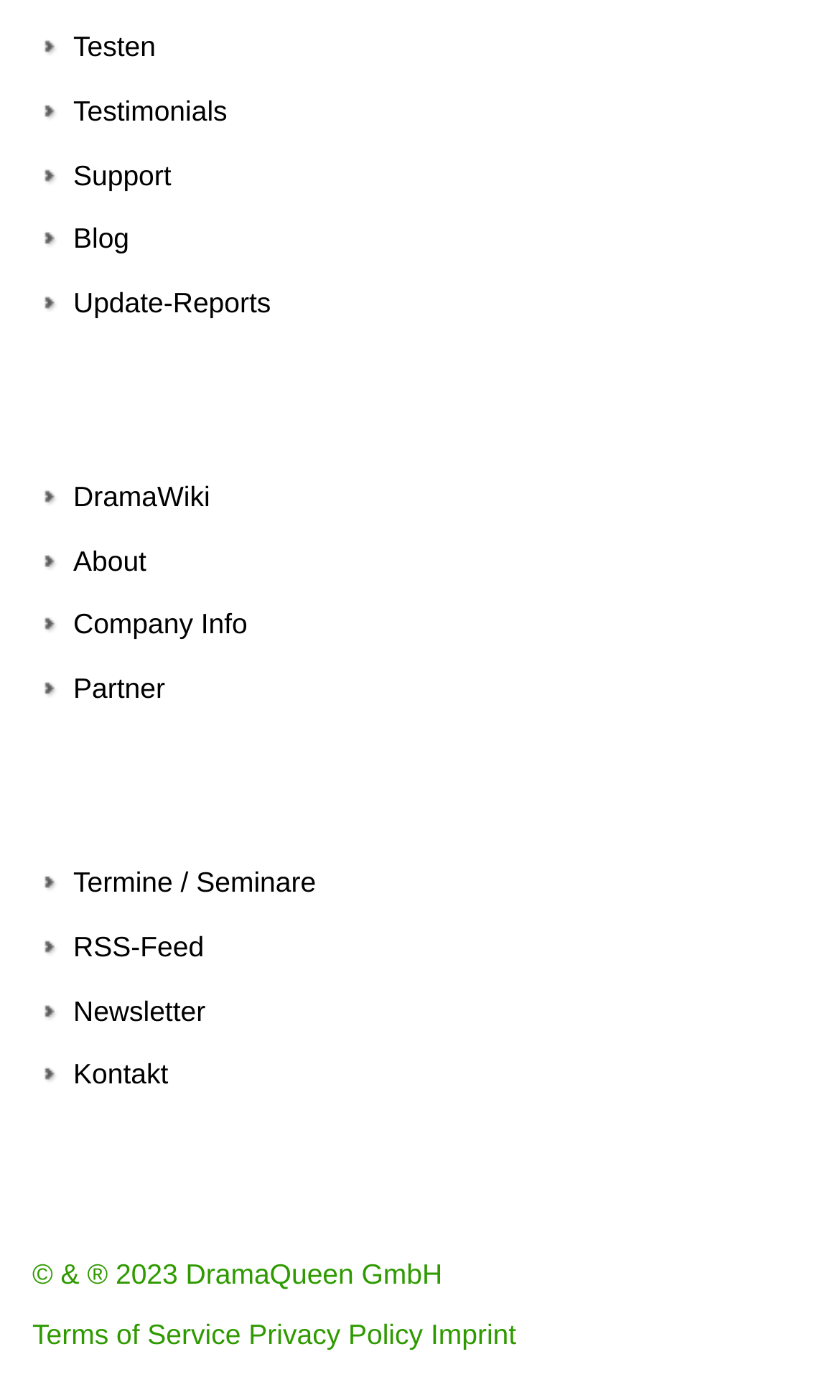How many links are there in the navigation menu?
Using the image provided, answer with just one word or phrase.

12